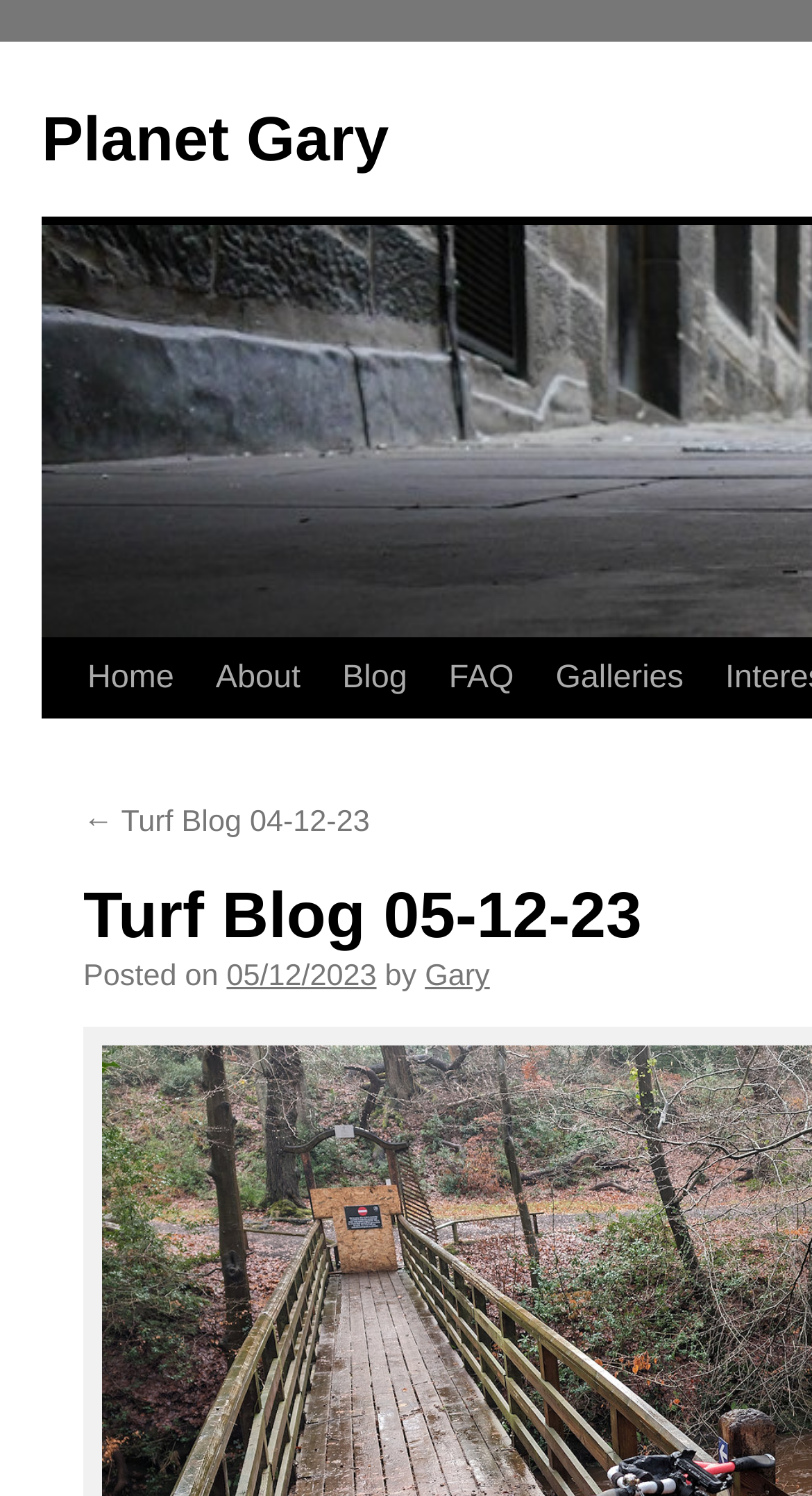Can you identify and provide the main heading of the webpage?

Turf Blog 05-12-23